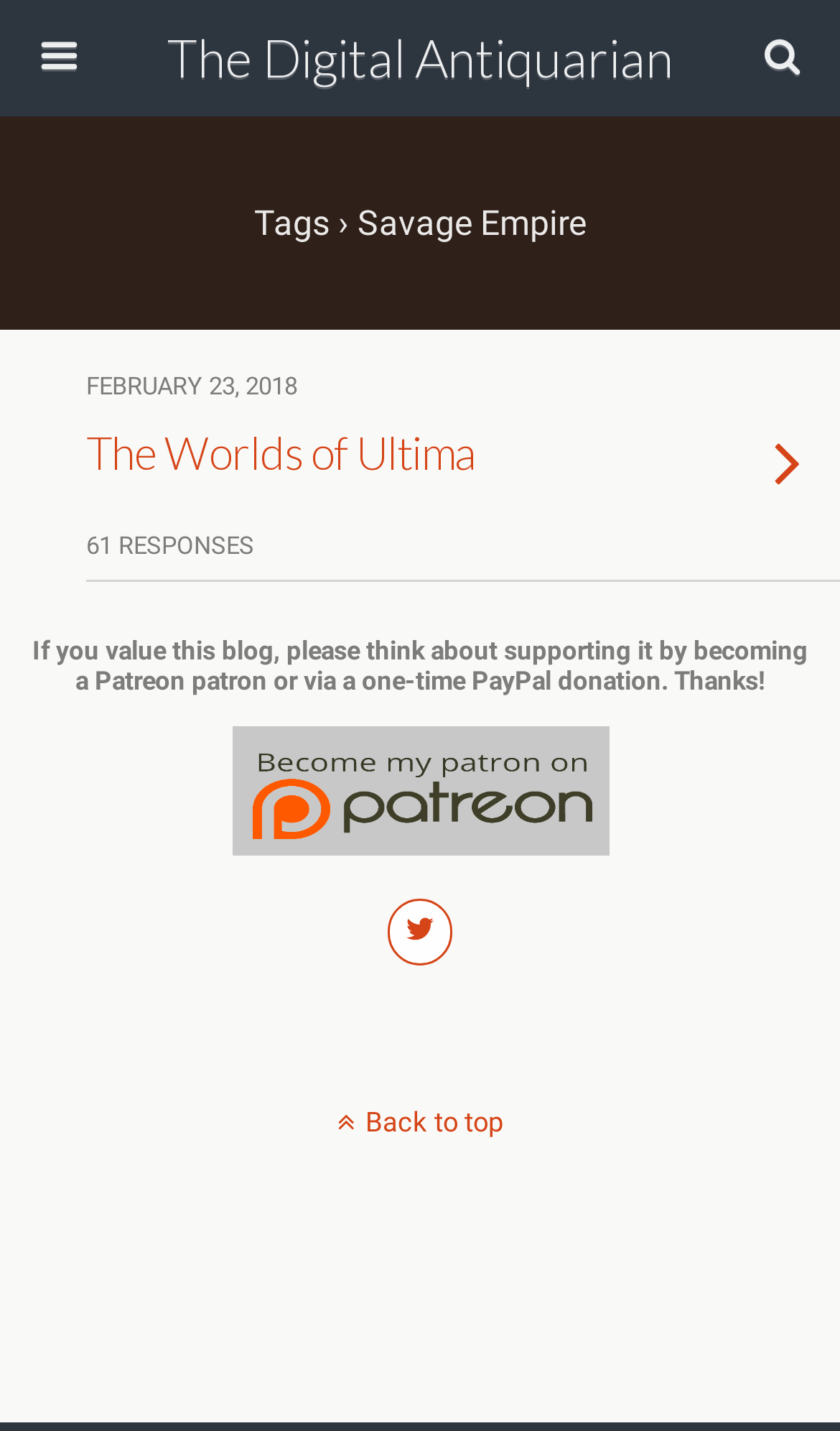Find the UI element described as: "title="Twitter"" and predict its bounding box coordinates. Ensure the coordinates are four float numbers between 0 and 1, [left, top, right, bottom].

[0.46, 0.628, 0.539, 0.674]